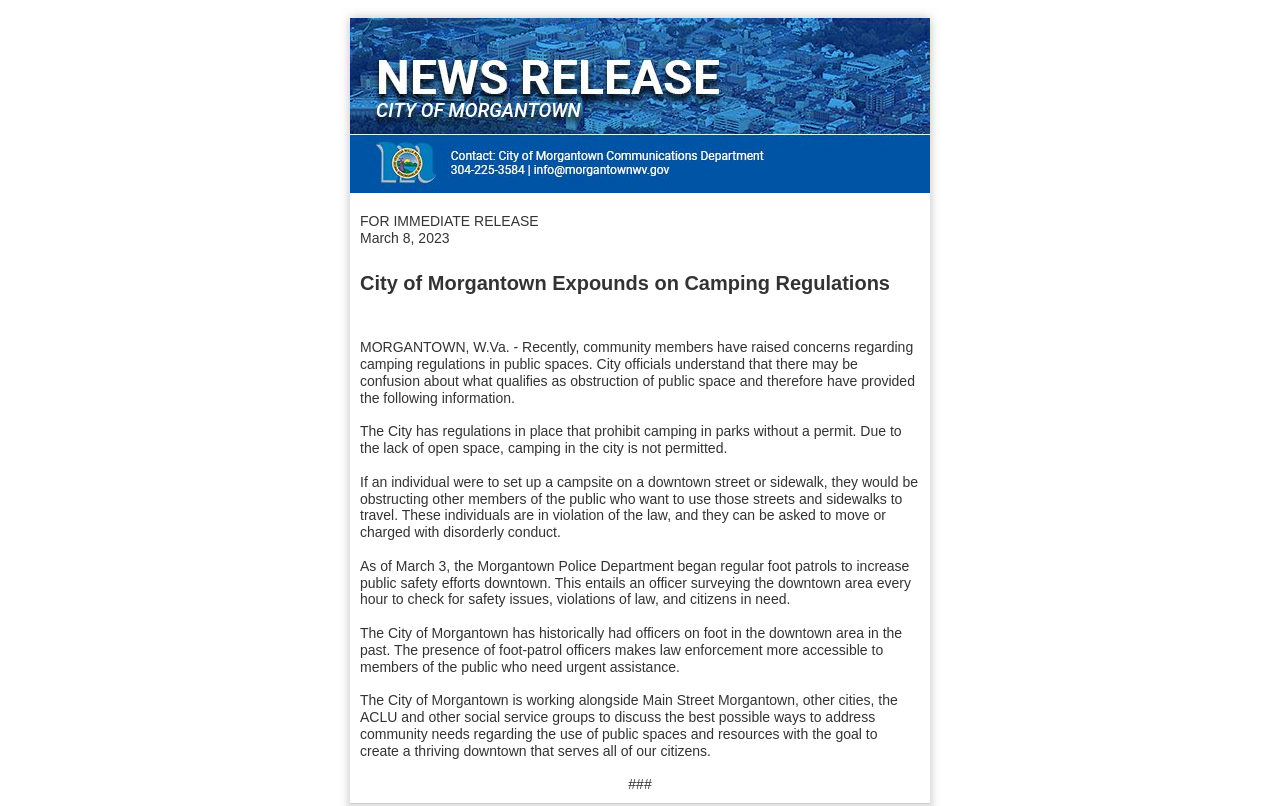Provide a brief response using a word or short phrase to this question:
What is the goal of the City of Morgantown's efforts?

Create a thriving downtown